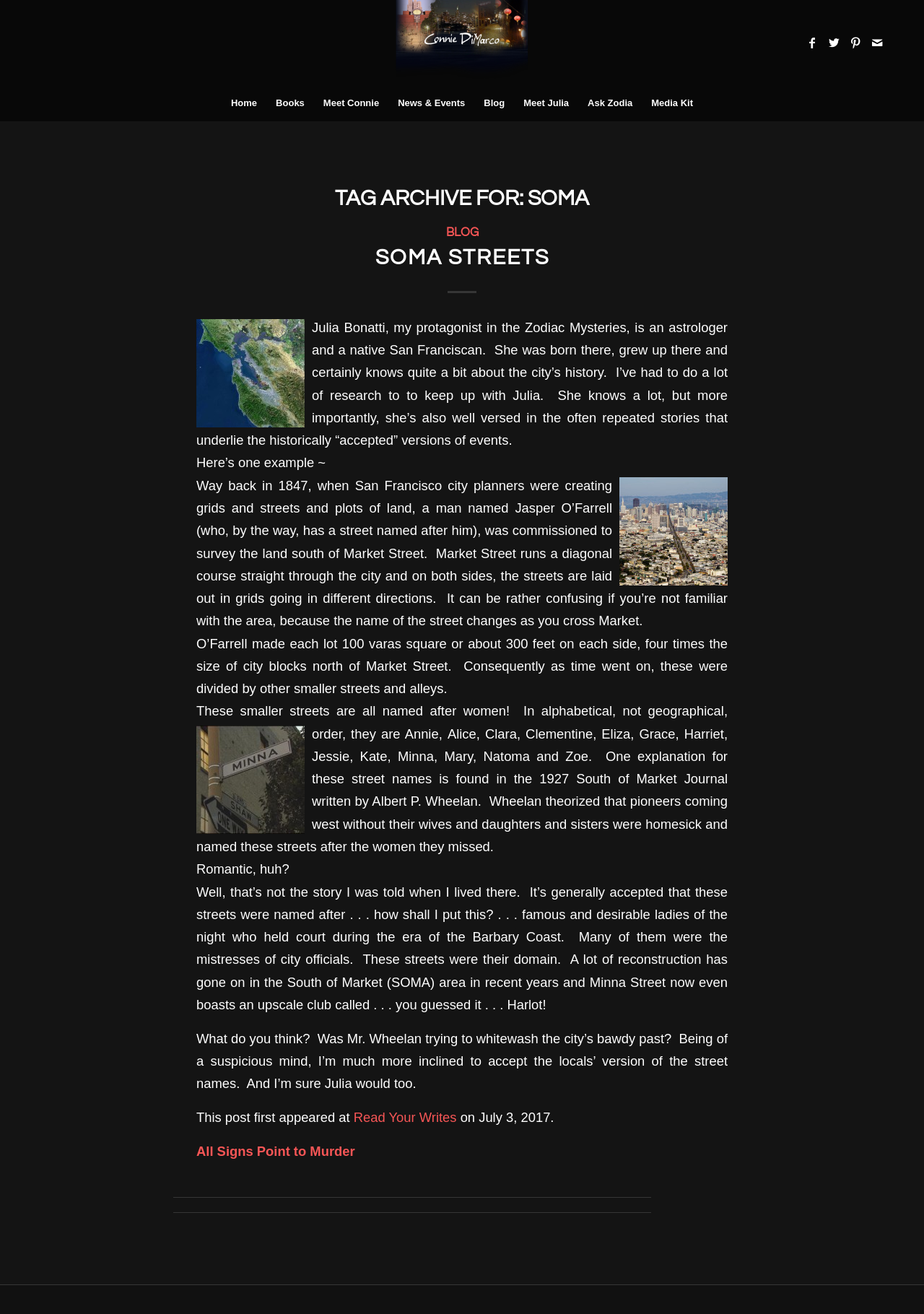Using the given element description, provide the bounding box coordinates (top-left x, top-left y, bottom-right x, bottom-right y) for the corresponding UI element in the screenshot: Meet Julia

[0.556, 0.065, 0.626, 0.092]